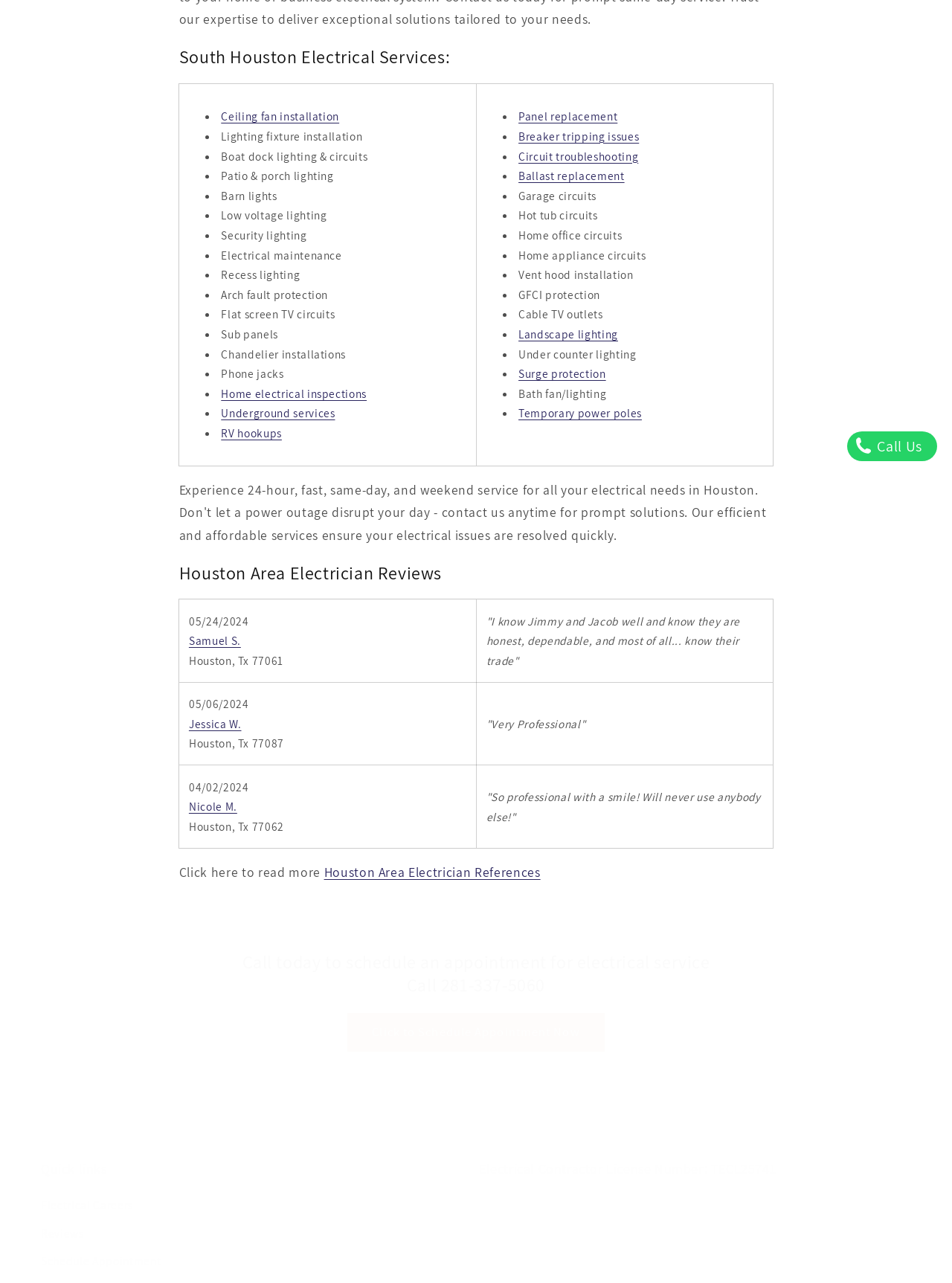Locate the bounding box coordinates for the element described below: "Home electrical inspections". The coordinates must be four float values between 0 and 1, formatted as [left, top, right, bottom].

[0.232, 0.301, 0.385, 0.312]